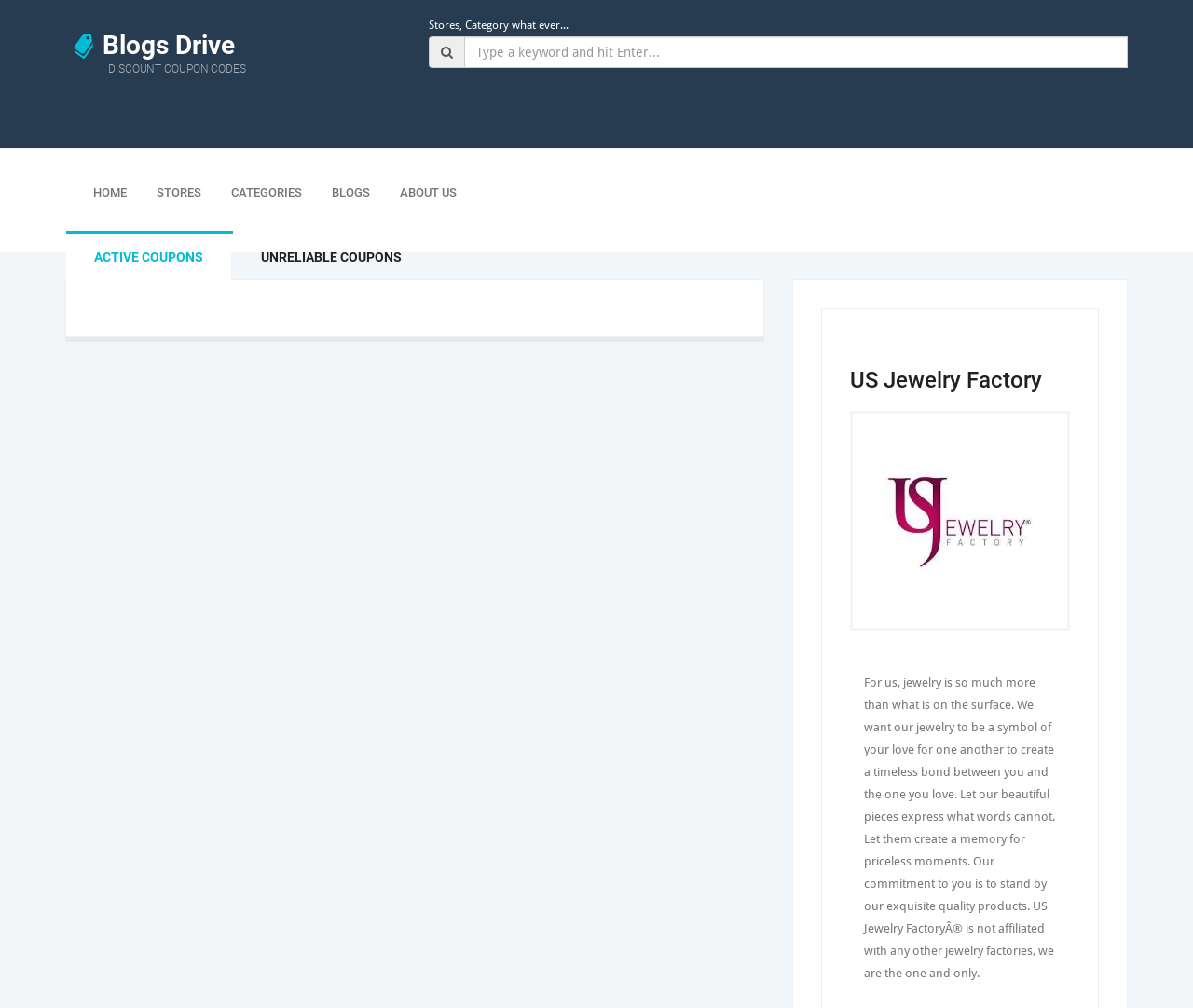What is the name of the jewelry factory?
Using the image as a reference, give a one-word or short phrase answer.

US Jewelry Factory